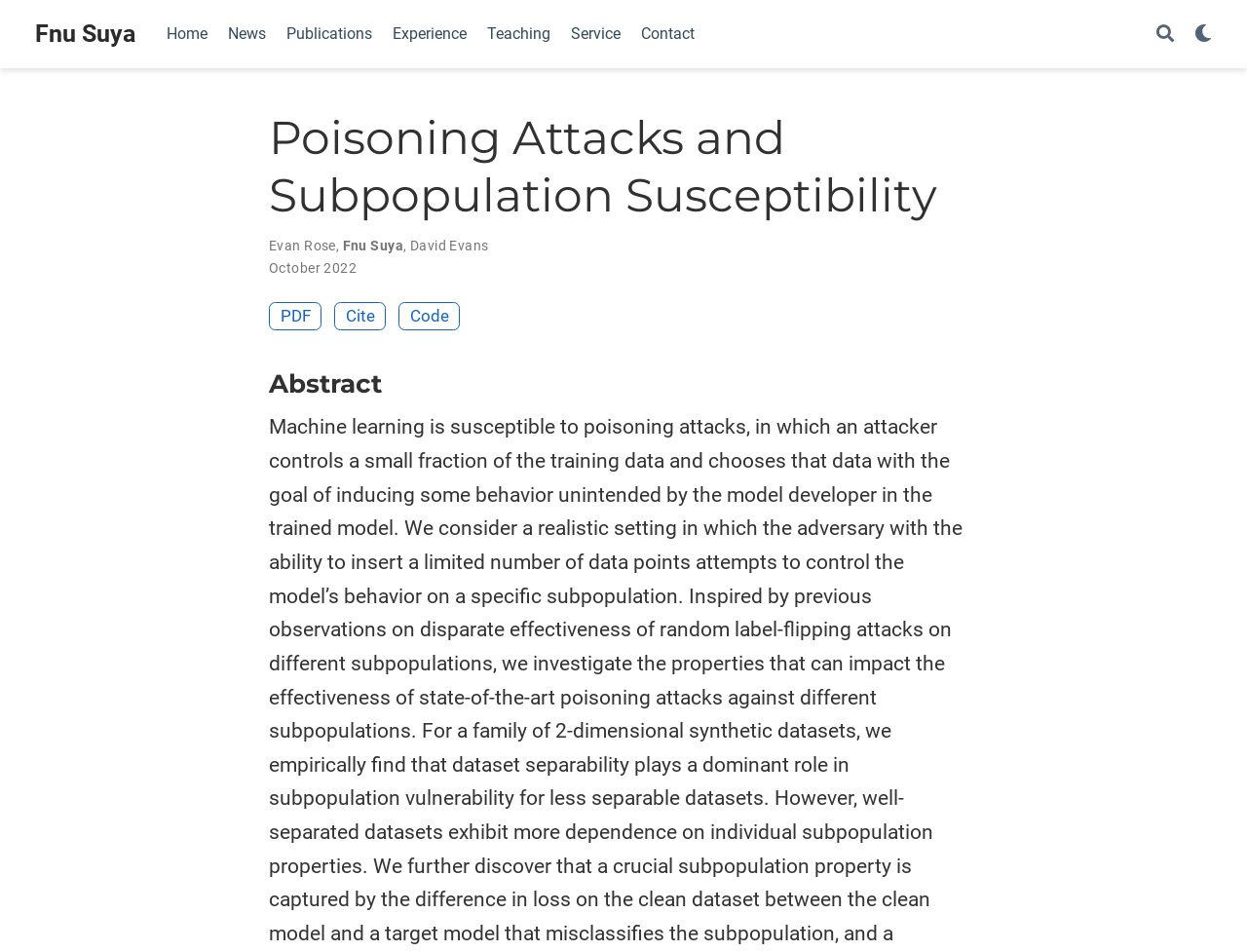Determine the bounding box coordinates of the region I should click to achieve the following instruction: "View post details". Ensure the bounding box coordinates are four float numbers between 0 and 1, i.e., [left, top, right, bottom].

None